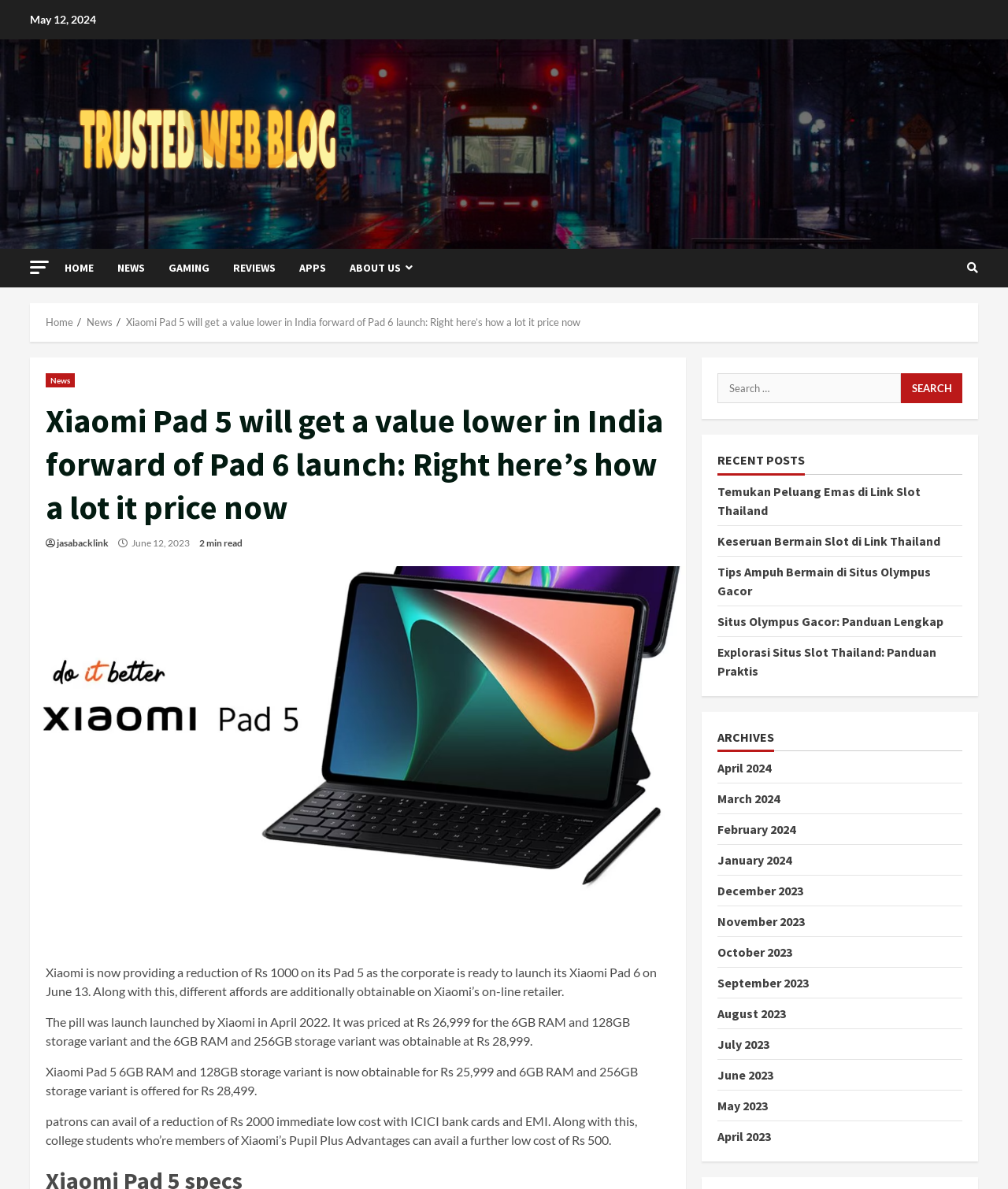Locate the bounding box coordinates of the element's region that should be clicked to carry out the following instruction: "Click on HOME". The coordinates need to be four float numbers between 0 and 1, i.e., [left, top, right, bottom].

[0.064, 0.209, 0.105, 0.242]